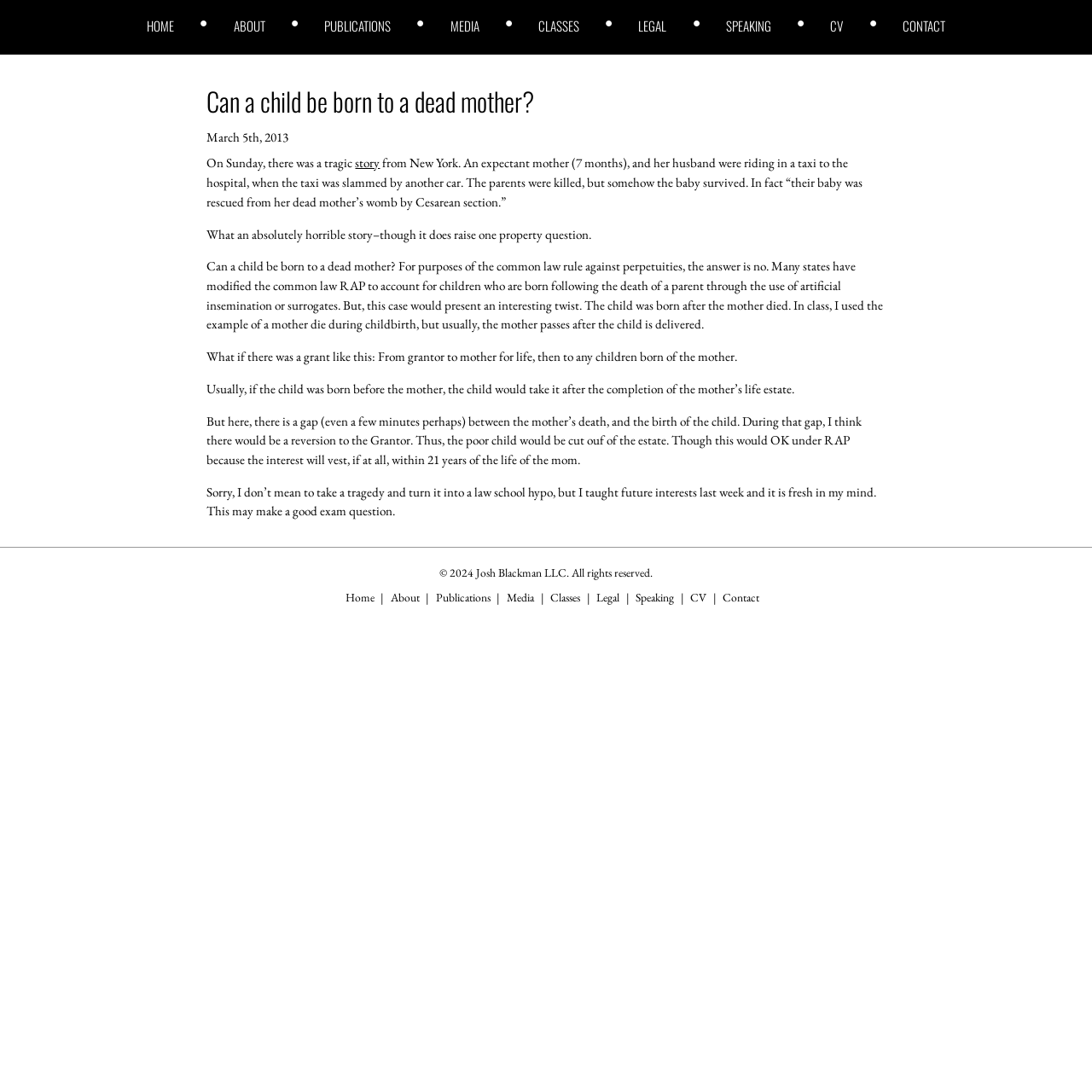Please give a concise answer to this question using a single word or phrase: 
What is the profession of the author?

Lawyer